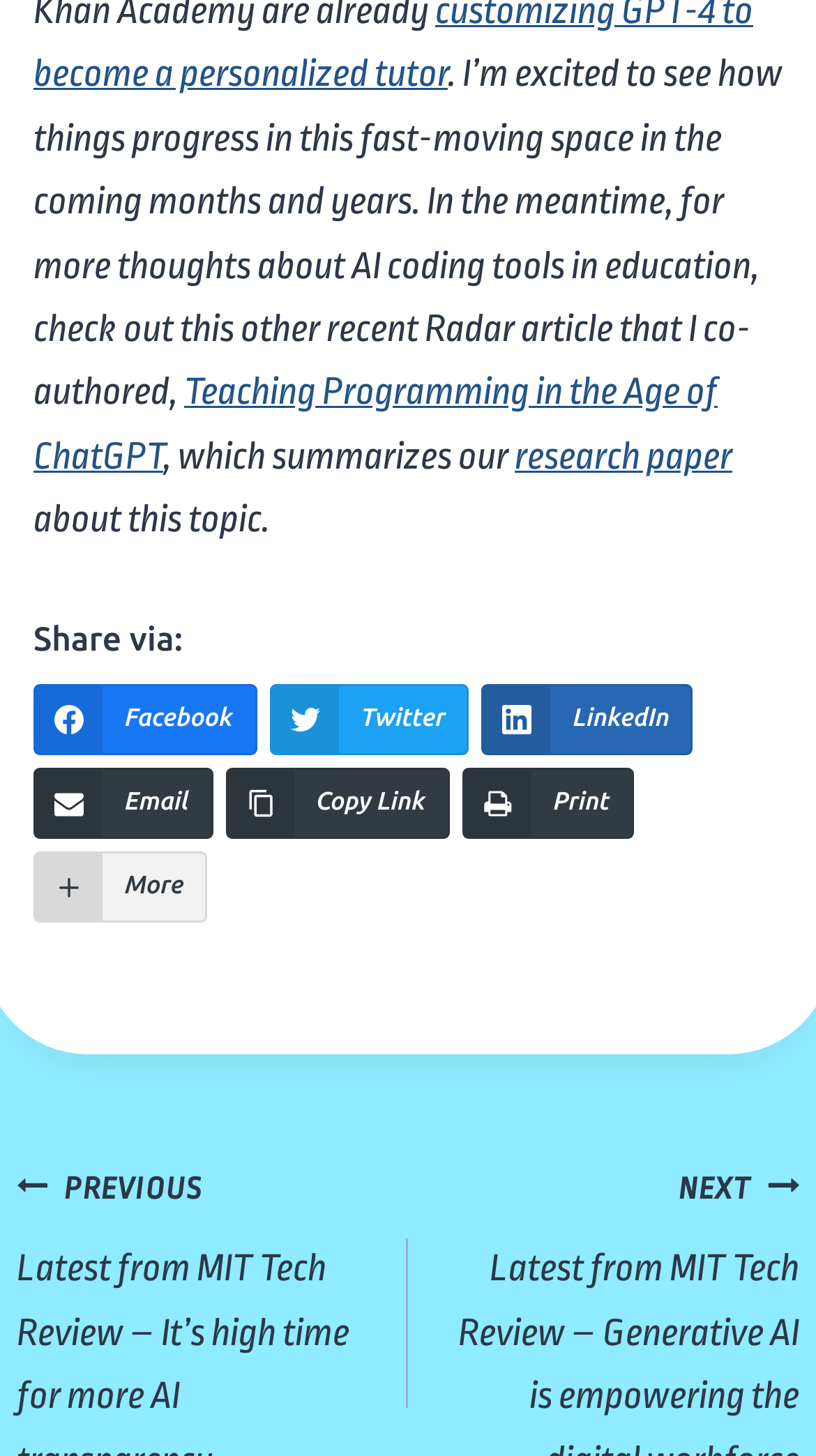Locate the bounding box coordinates of the clickable area to execute the instruction: "Print the post". Provide the coordinates as four float numbers between 0 and 1, represented as [left, top, right, bottom].

[0.566, 0.527, 0.776, 0.576]